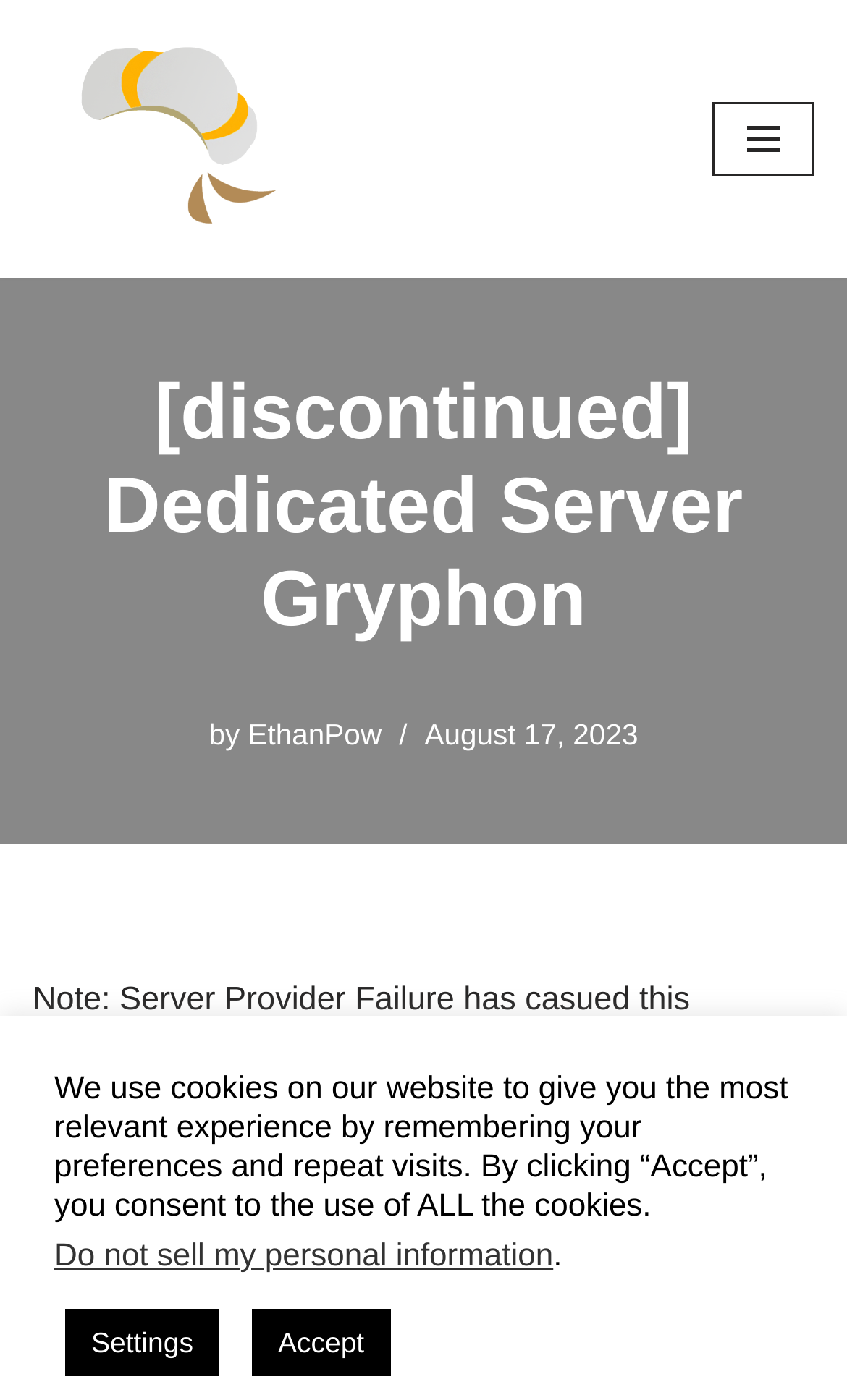Using the information in the image, give a detailed answer to the following question: What is the current status of the Wurm Unlimited server?

I found the answer by reading the note that says 'Server Provider Failure has caused this game server to be deleted entirely, no plans continuing Wurm Unlimited server at this time.', indicating that the Wurm Unlimited server is currently deleted.